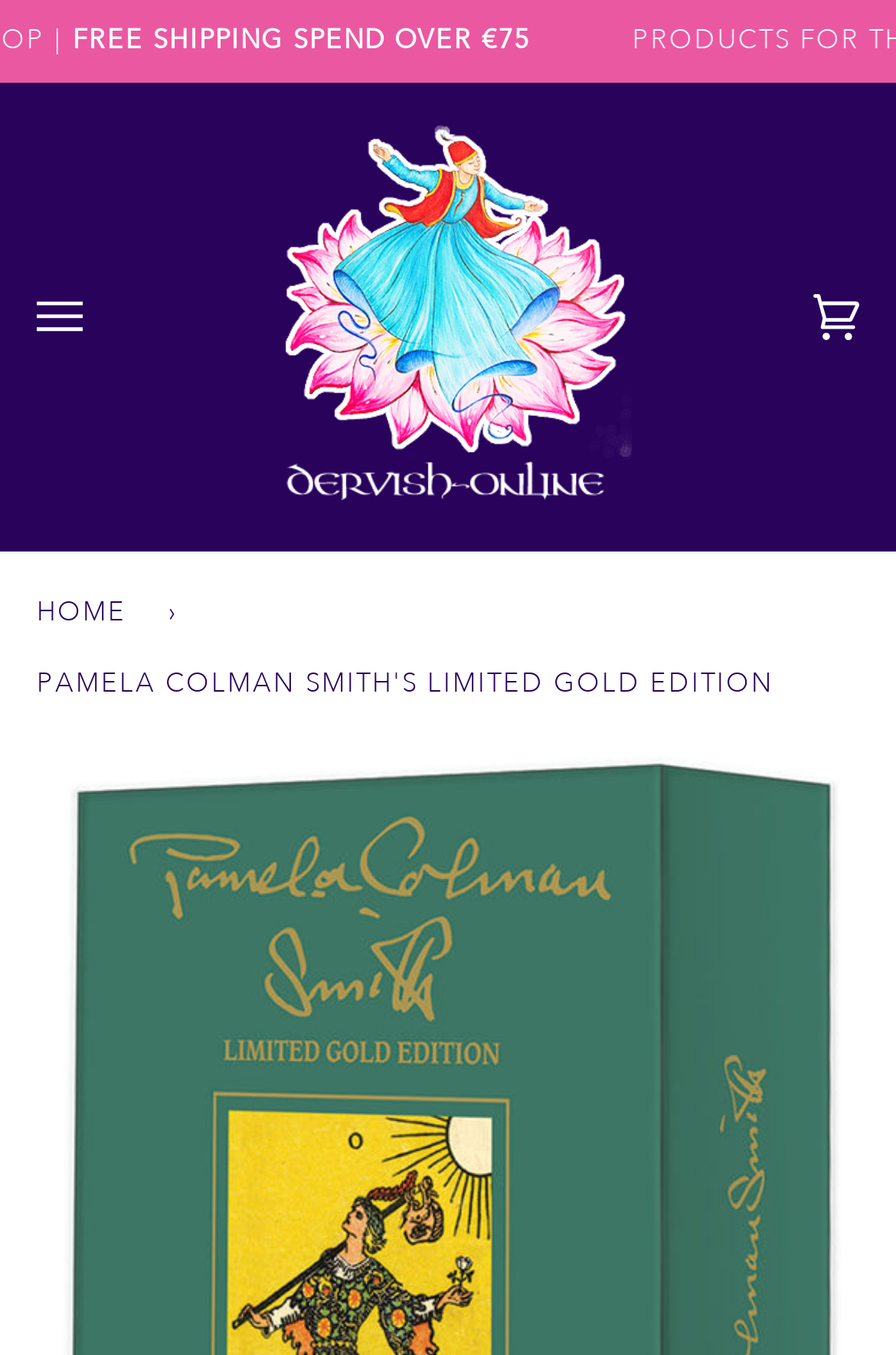Using floating point numbers between 0 and 1, provide the bounding box coordinates in the format (top-left x, top-left y, bottom-right x, bottom-right y). Locate the UI element described here: Home

[0.041, 0.426, 0.159, 0.479]